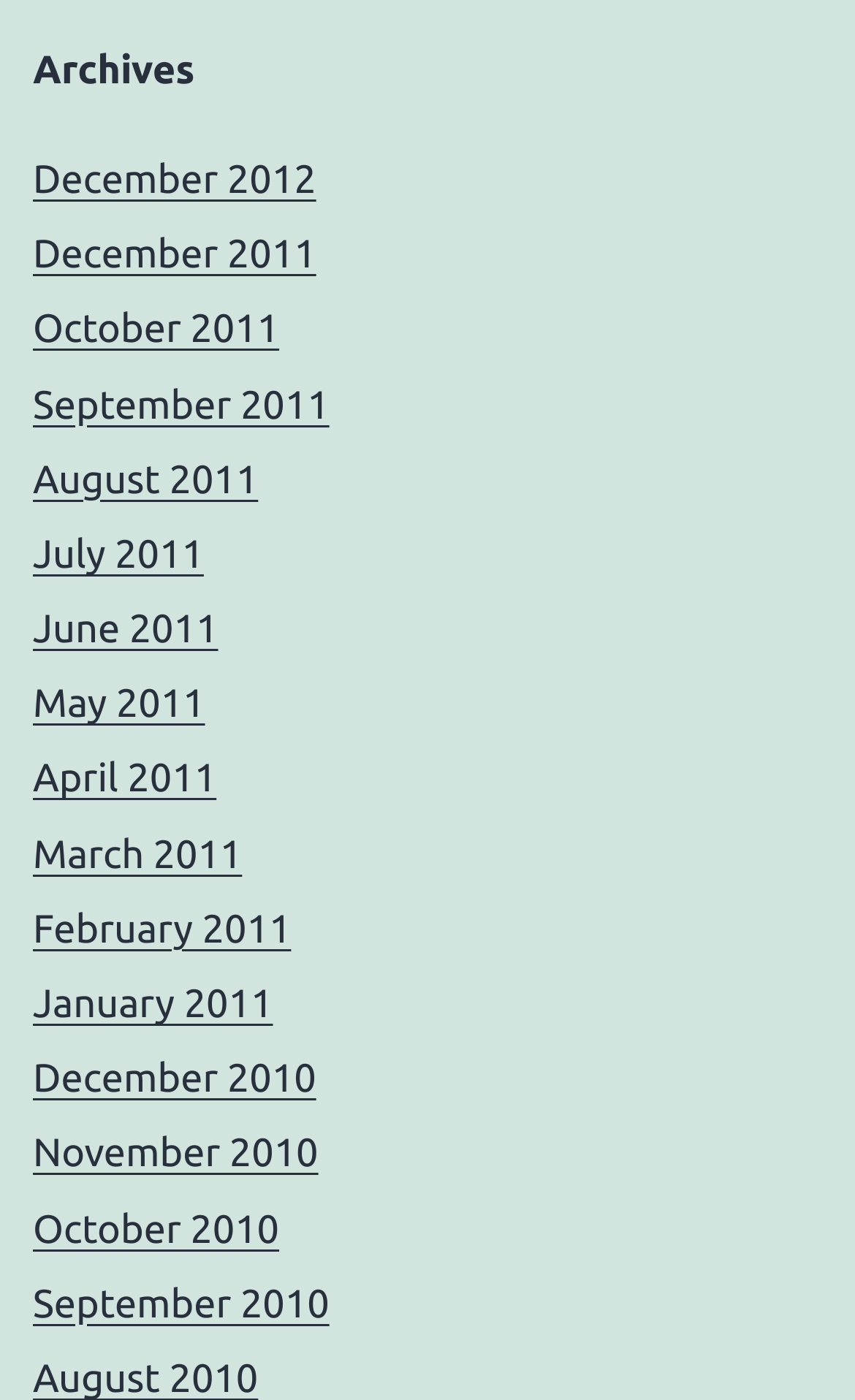Please provide a one-word or short phrase answer to the question:
What is the latest month listed?

December 2012